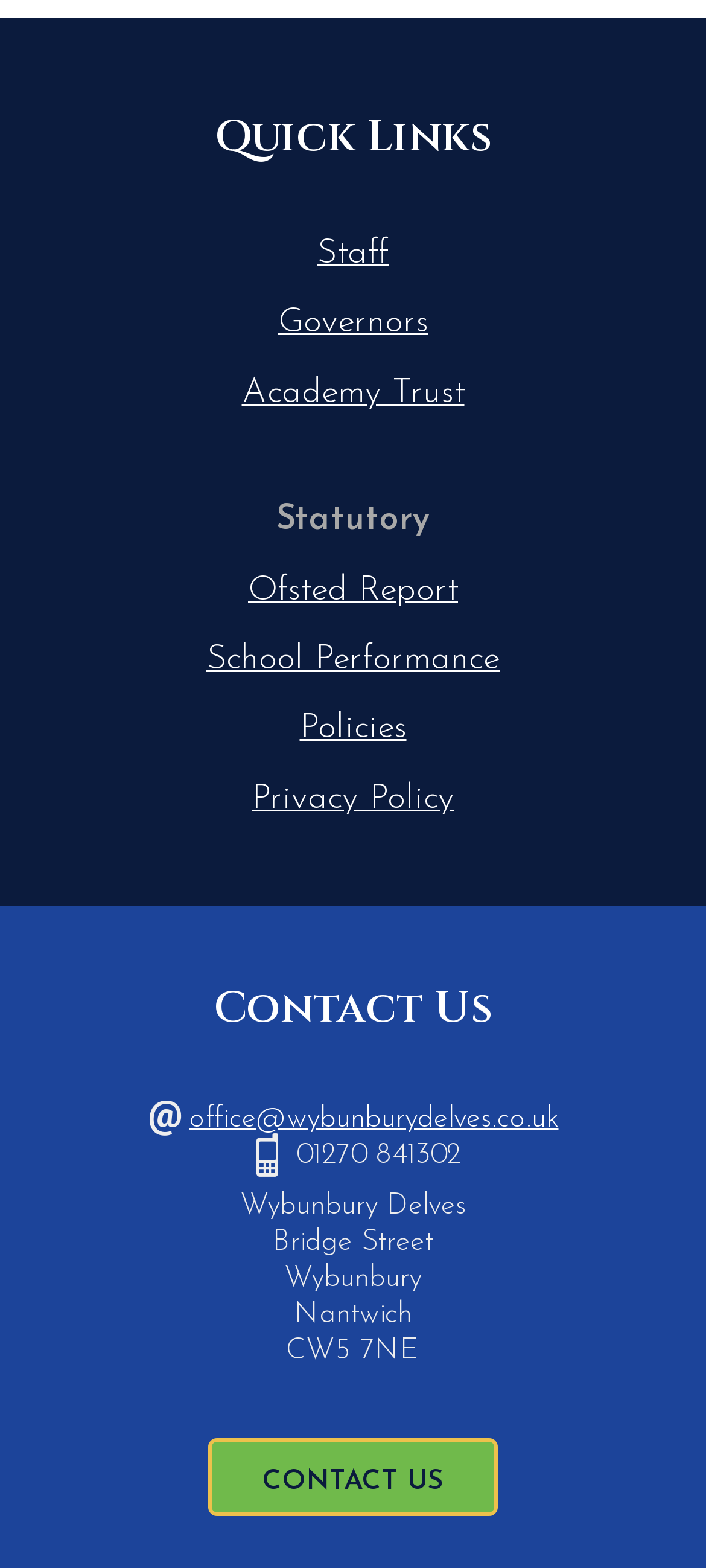Please answer the following query using a single word or phrase: 
What is the email address to contact?

office@wybunburydelves.co.uk